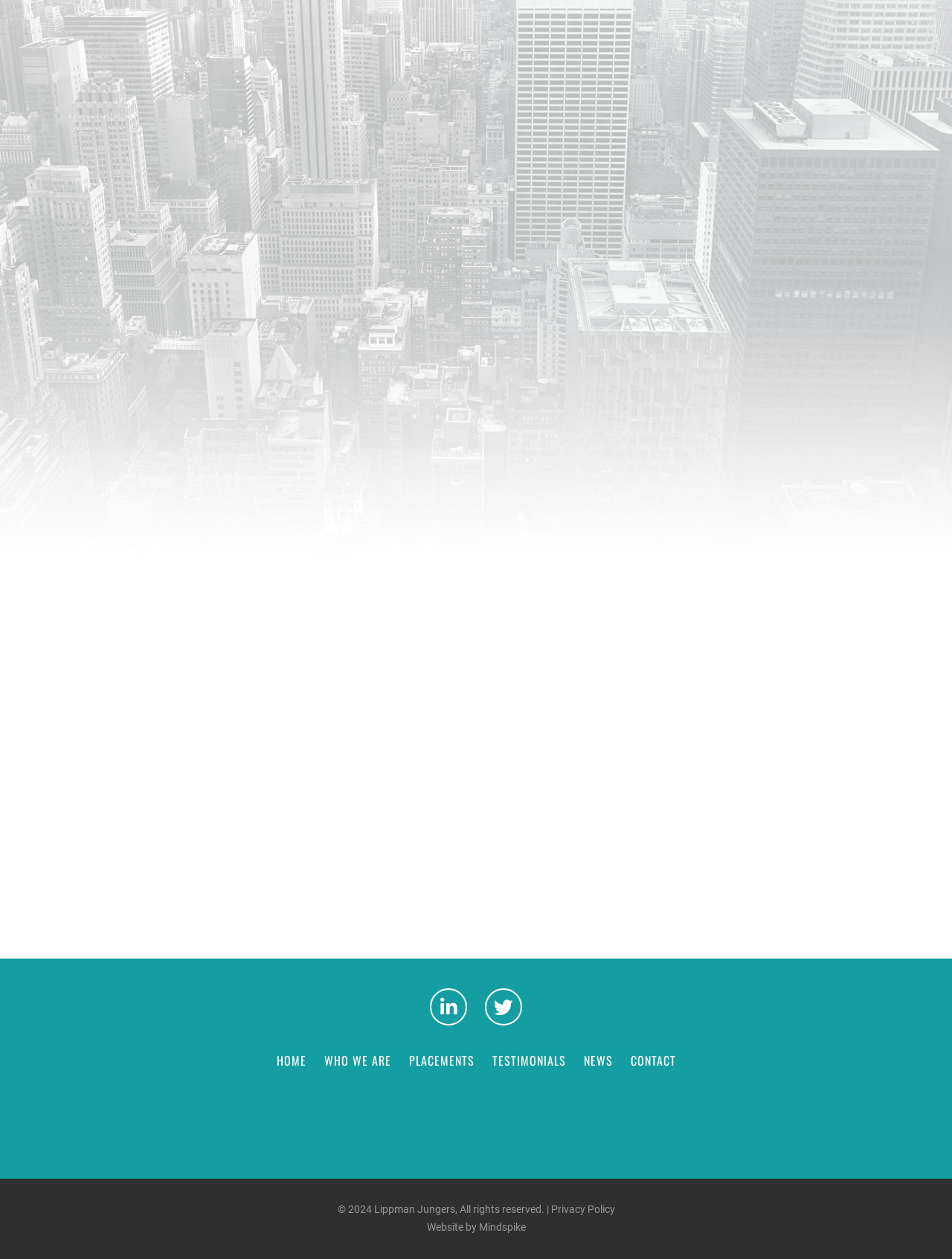Please identify the bounding box coordinates of the element that needs to be clicked to execute the following command: "check privacy policy". Provide the bounding box using four float numbers between 0 and 1, formatted as [left, top, right, bottom].

[0.579, 0.956, 0.646, 0.966]